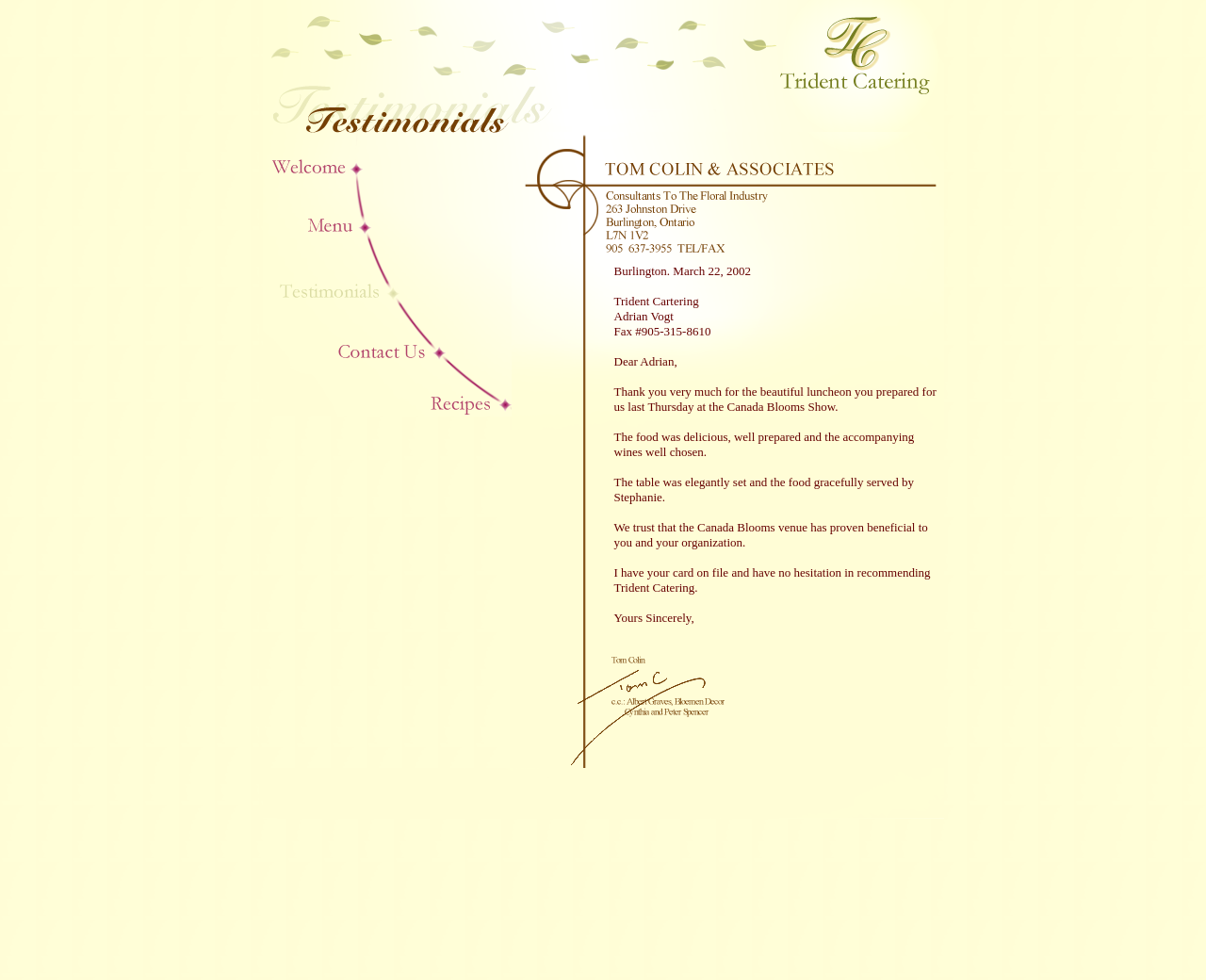Locate the bounding box of the UI element with the following description: "Sgt L.J.C. Rainbow A/G (Killed)".

None